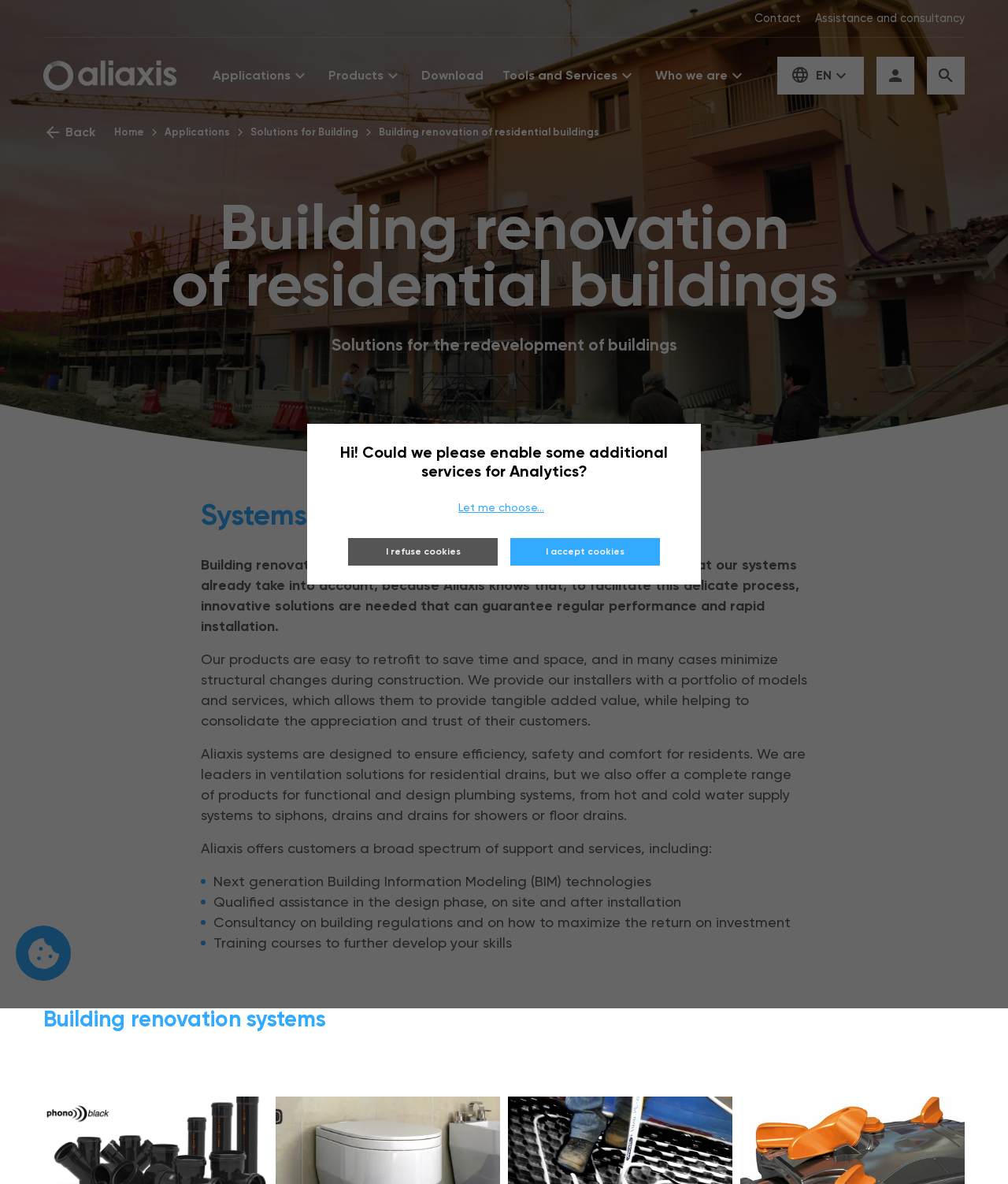Find the bounding box coordinates of the area to click in order to follow the instruction: "Click on Contact".

[0.748, 0.005, 0.795, 0.027]